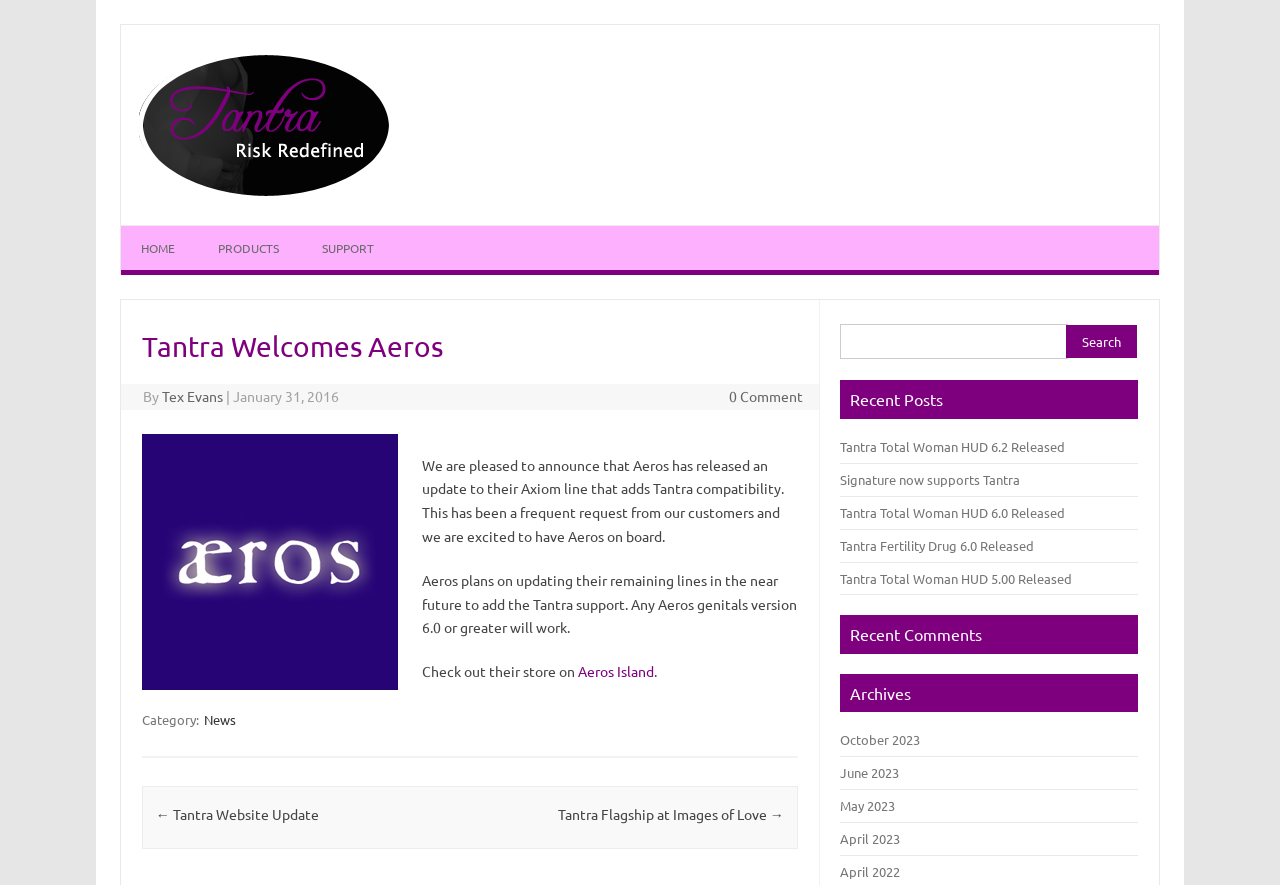What is the name of the company that released an update to their Axiom line?
Can you provide an in-depth and detailed response to the question?

The answer can be found in the article section of the webpage, where it is stated that 'Aeros has released an update to their Axiom line that adds Tantra compatibility.'